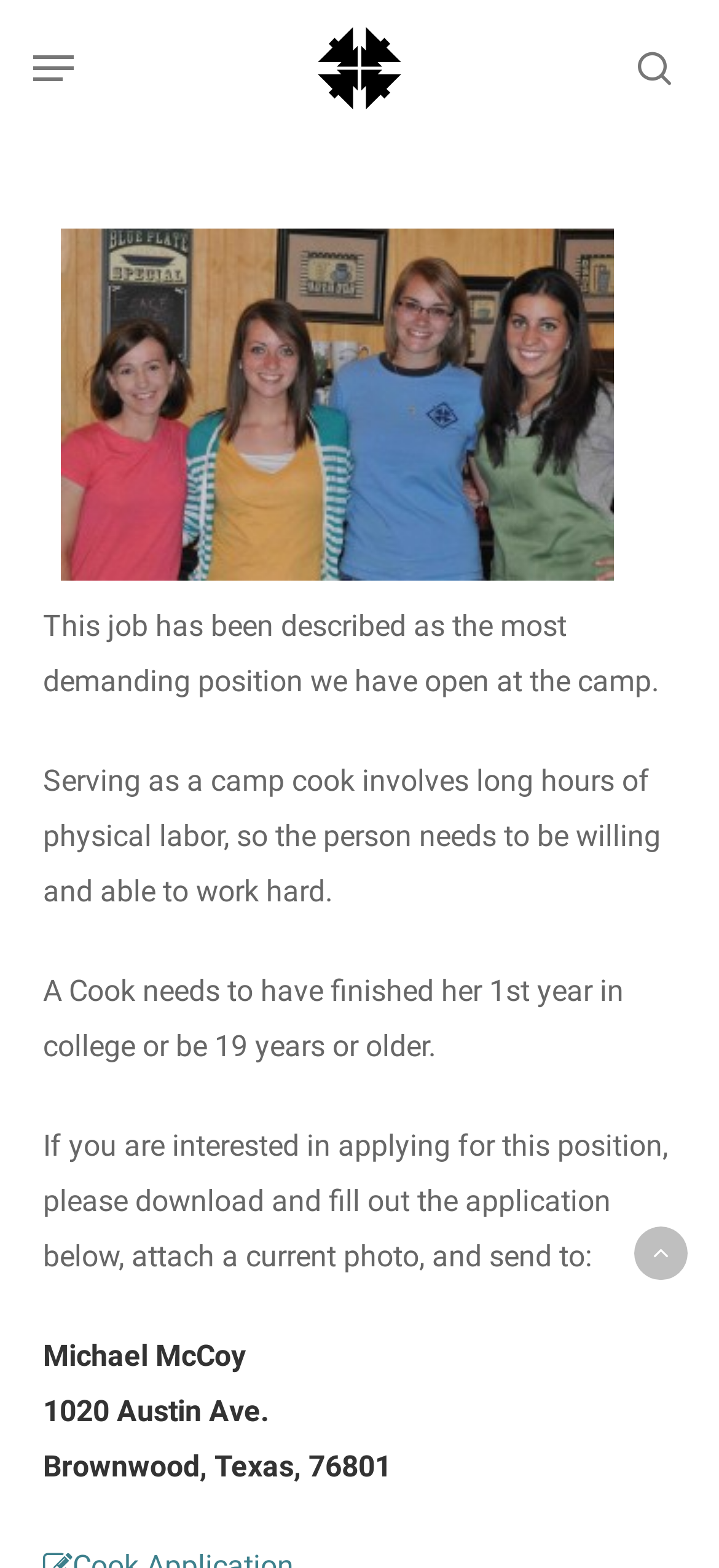Answer the question briefly using a single word or phrase: 
What is the name of the person to send the application to?

Michael McCoy